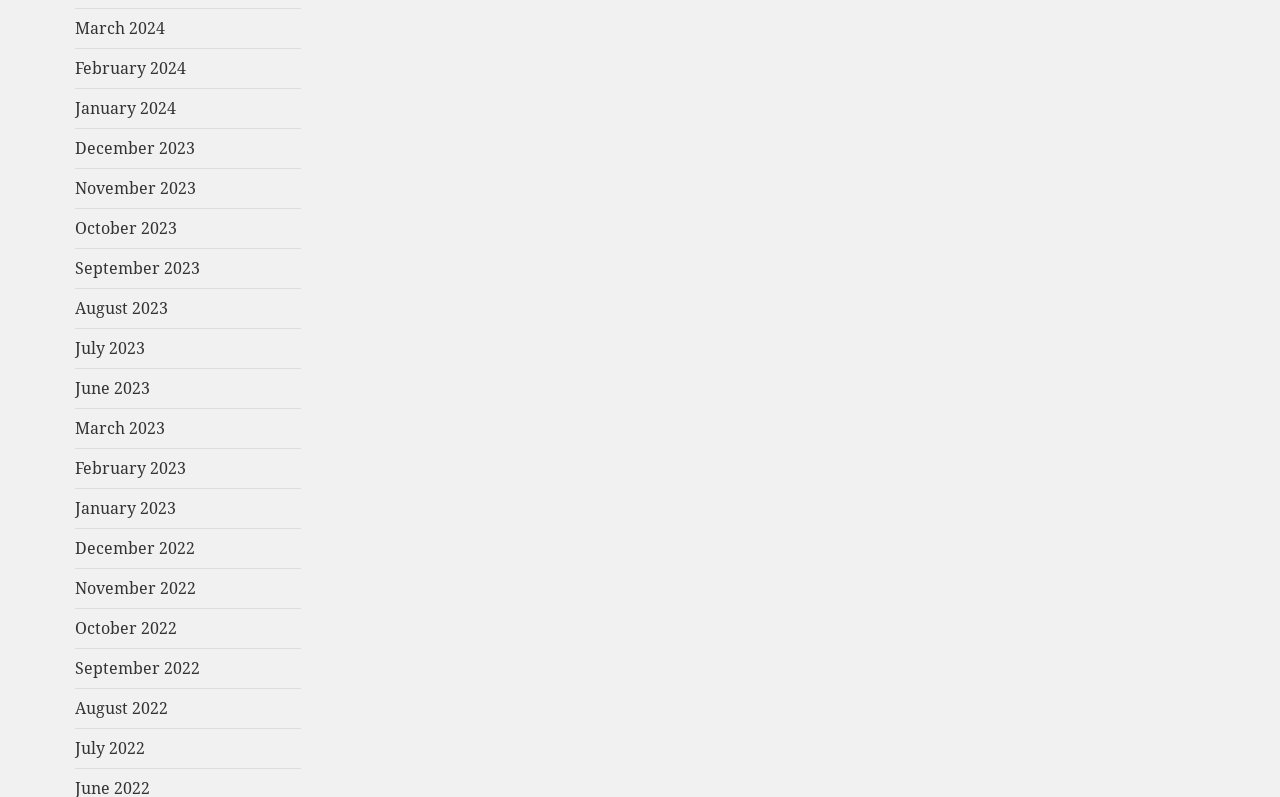Respond to the question below with a single word or phrase: How many months are listed?

19